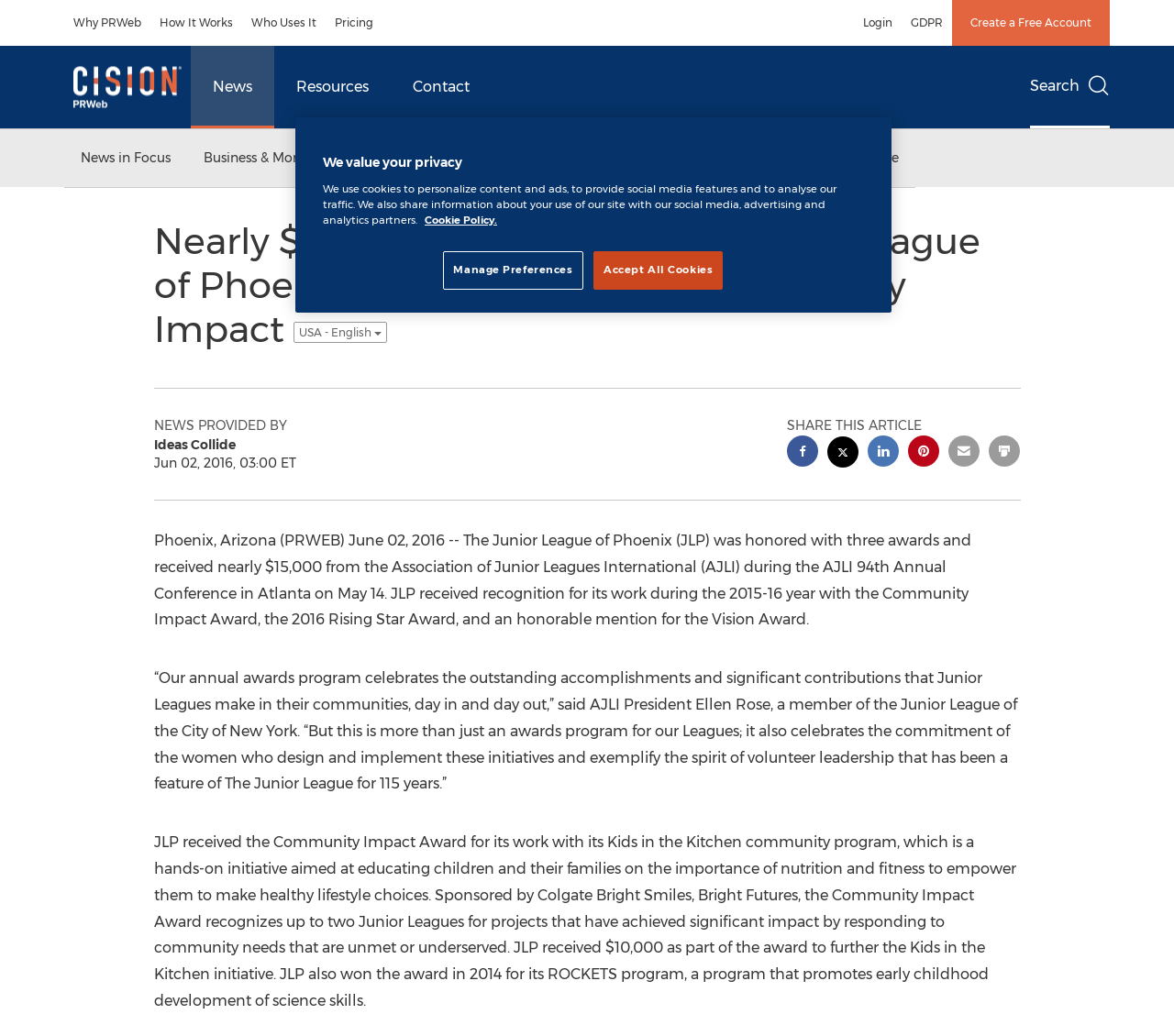Could you provide the bounding box coordinates for the portion of the screen to click to complete this instruction: "Go to the 'News' page"?

[0.162, 0.044, 0.234, 0.124]